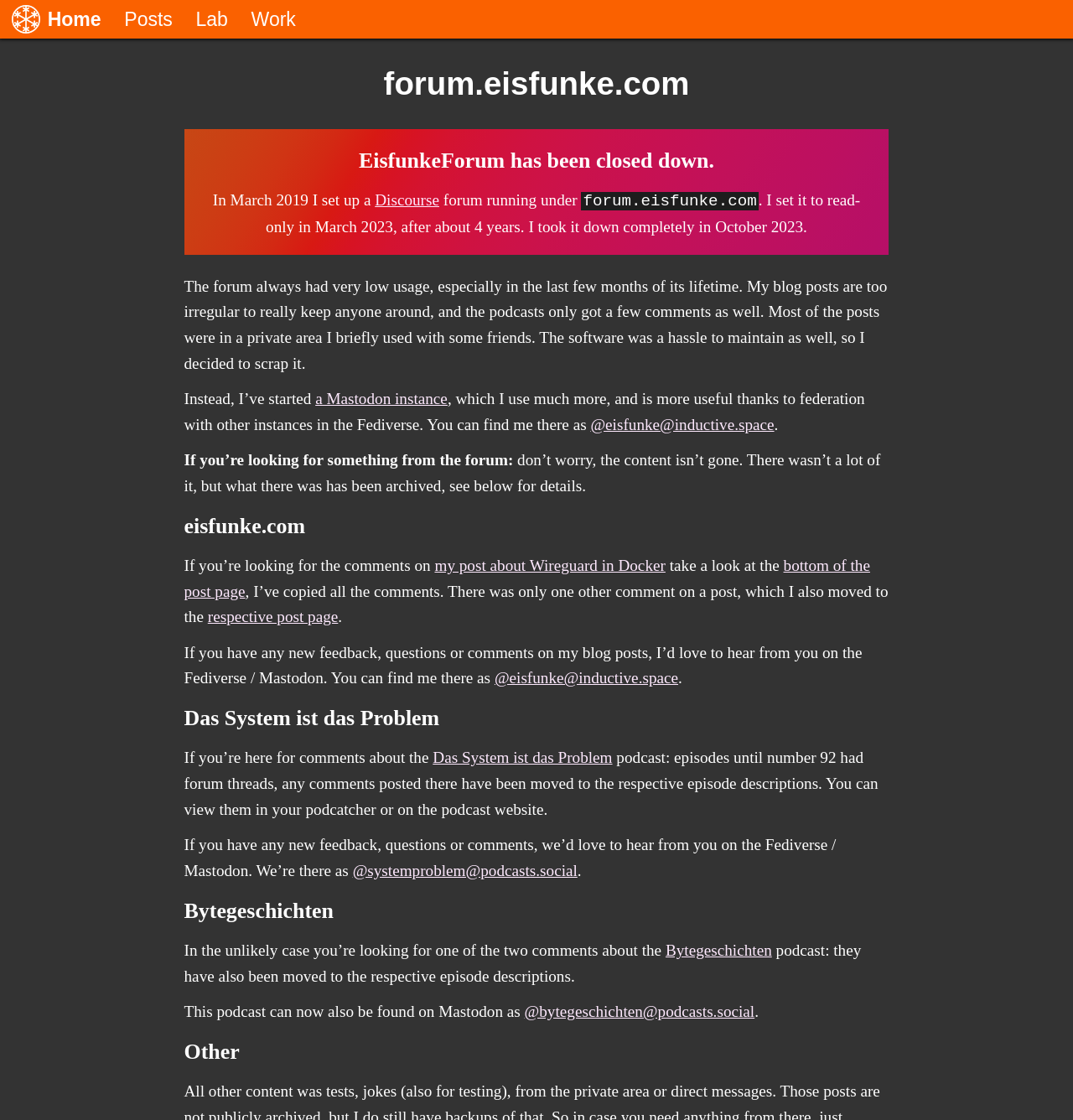Could you specify the bounding box coordinates for the clickable section to complete the following instruction: "Find the author on Mastodon"?

[0.55, 0.371, 0.722, 0.387]